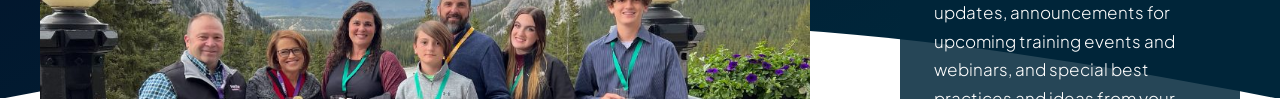Please respond to the question with a concise word or phrase:
What is the backdrop of the image?

Mountains and trees